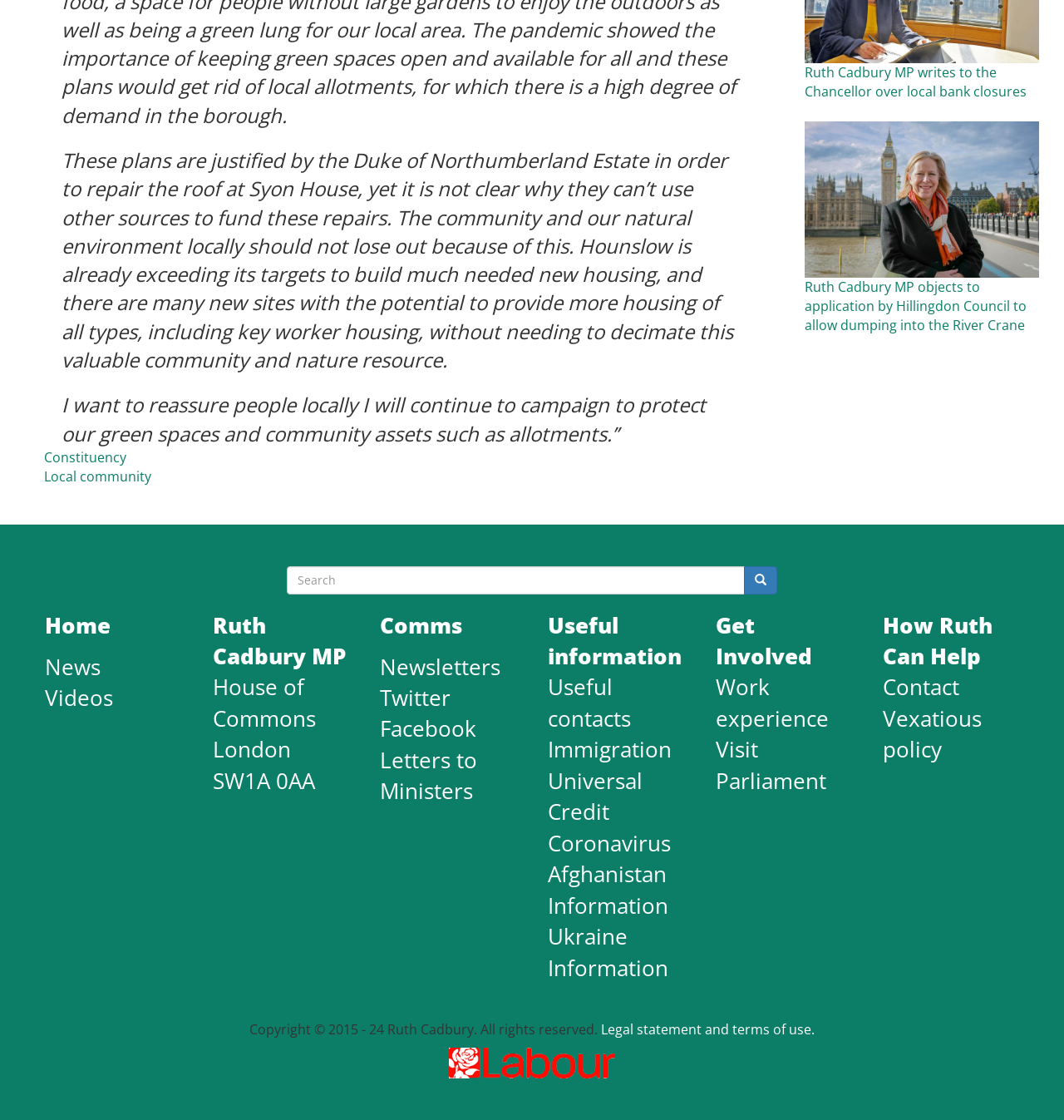Give a succinct answer to this question in a single word or phrase: 
What is the purpose of the search box?

To search the website